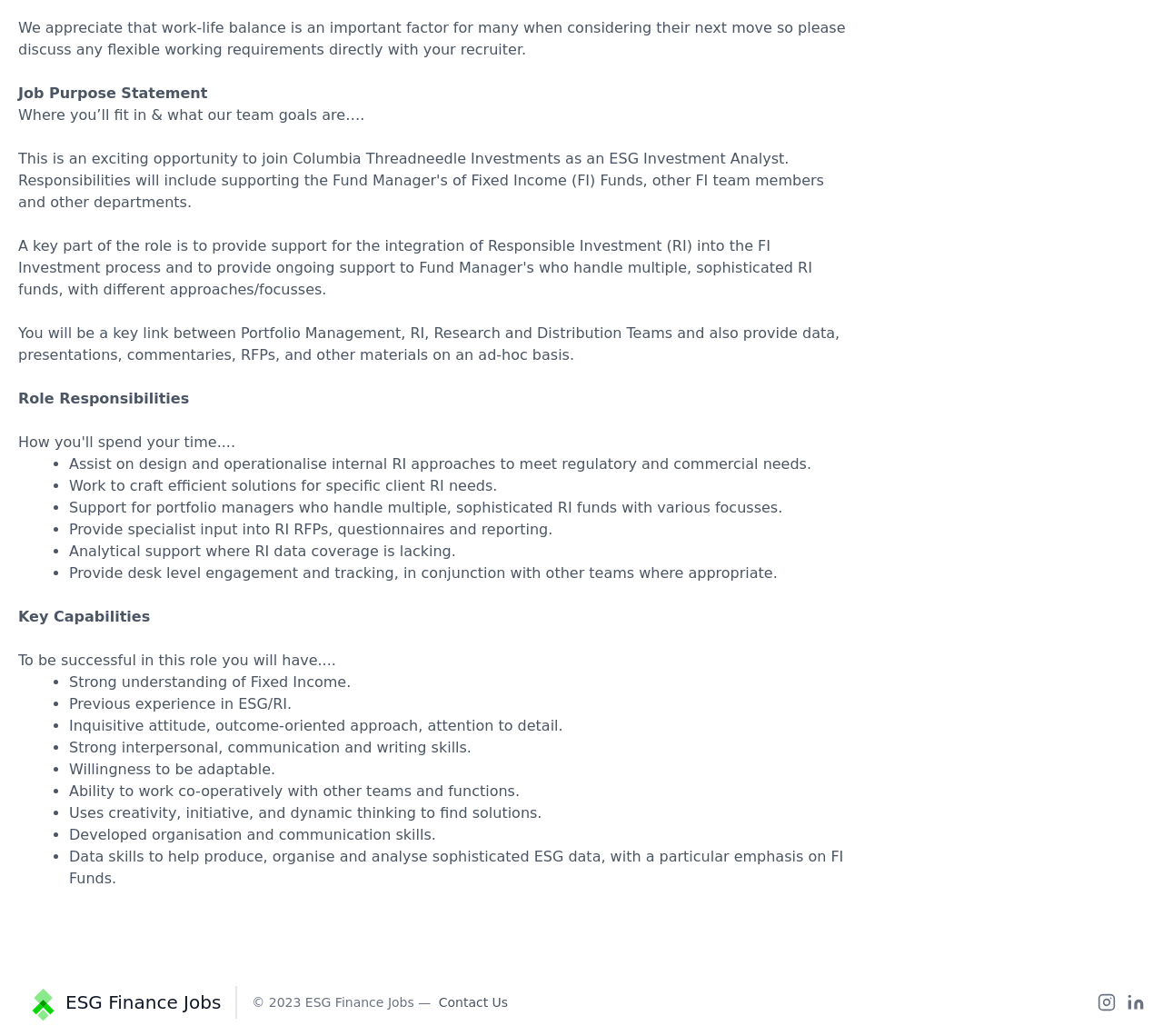Find the bounding box coordinates for the UI element that matches this description: "Contact Us".

[0.377, 0.961, 0.437, 0.975]